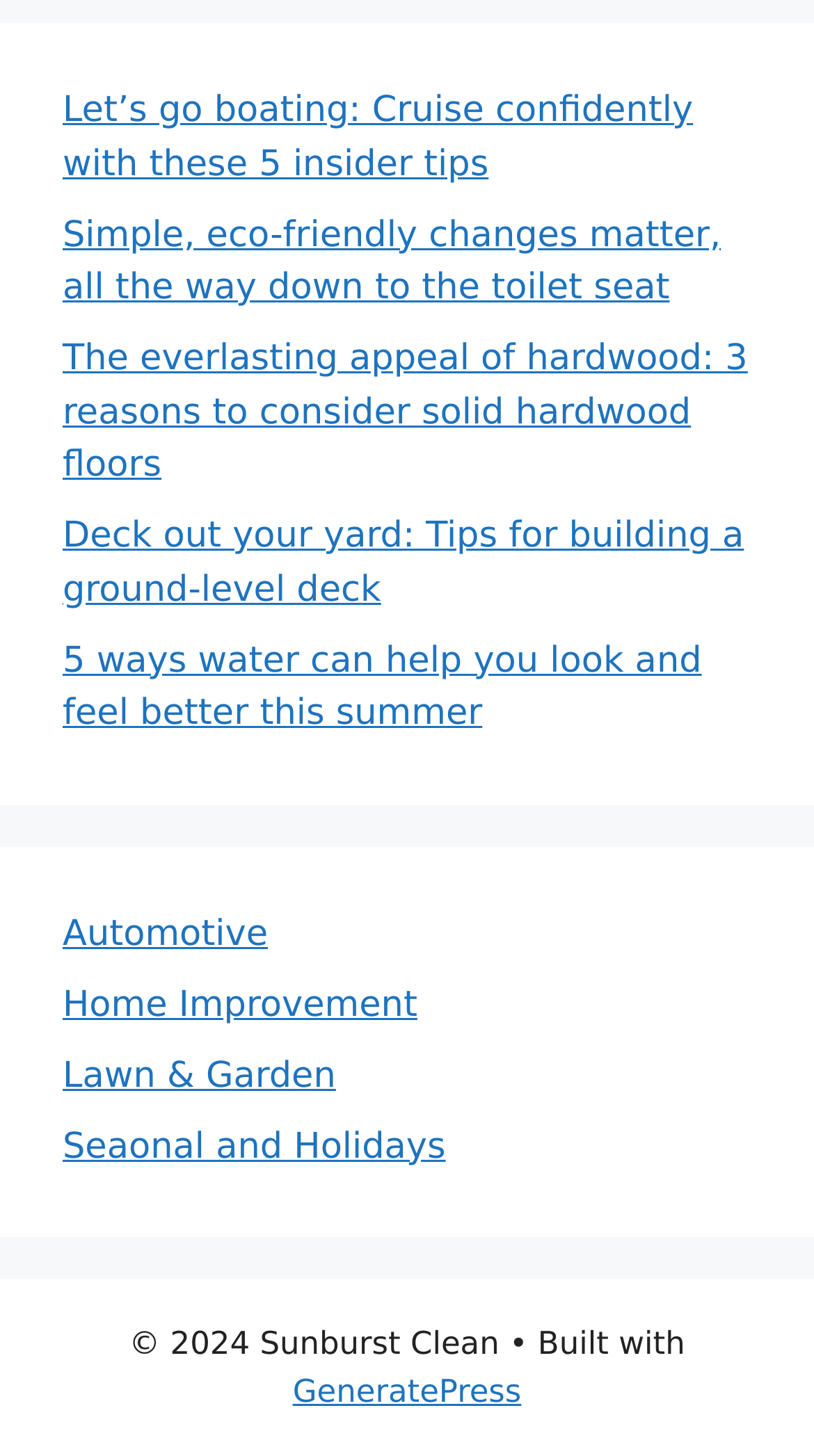Please specify the bounding box coordinates in the format (top-left x, top-left y, bottom-right x, bottom-right y), with all values as floating point numbers between 0 and 1. Identify the bounding box of the UI element described by: Lawn & Garden

[0.077, 0.724, 0.413, 0.753]